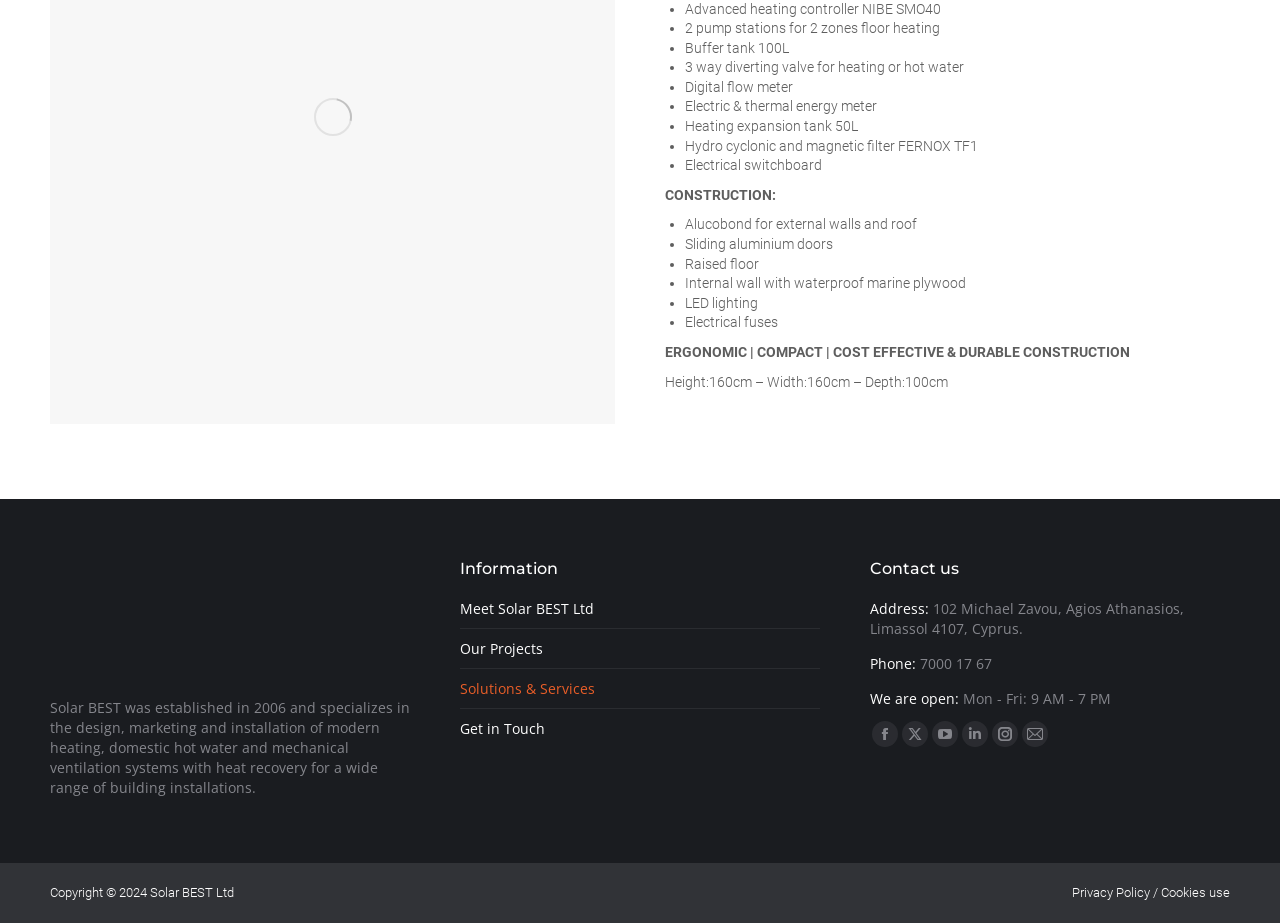Given the element description Meet Solar BEST Ltd, predict the bounding box coordinates for the UI element in the webpage screenshot. The format should be (top-left x, top-left y, bottom-right x, bottom-right y), and the values should be between 0 and 1.

[0.359, 0.649, 0.464, 0.671]